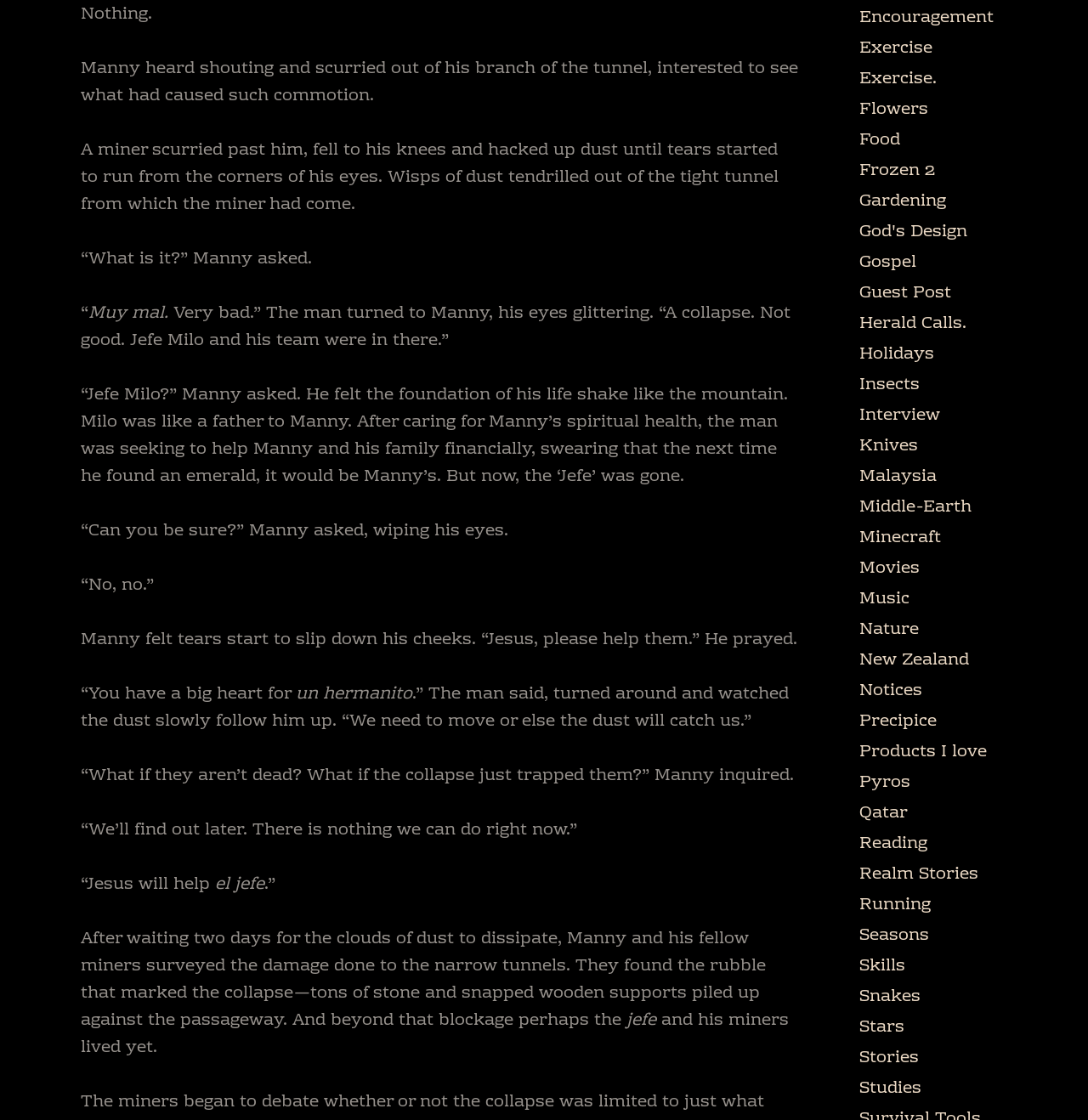Based on the element description: "Pyros", identify the UI element and provide its bounding box coordinates. Use four float numbers between 0 and 1, [left, top, right, bottom].

[0.79, 0.686, 0.836, 0.711]